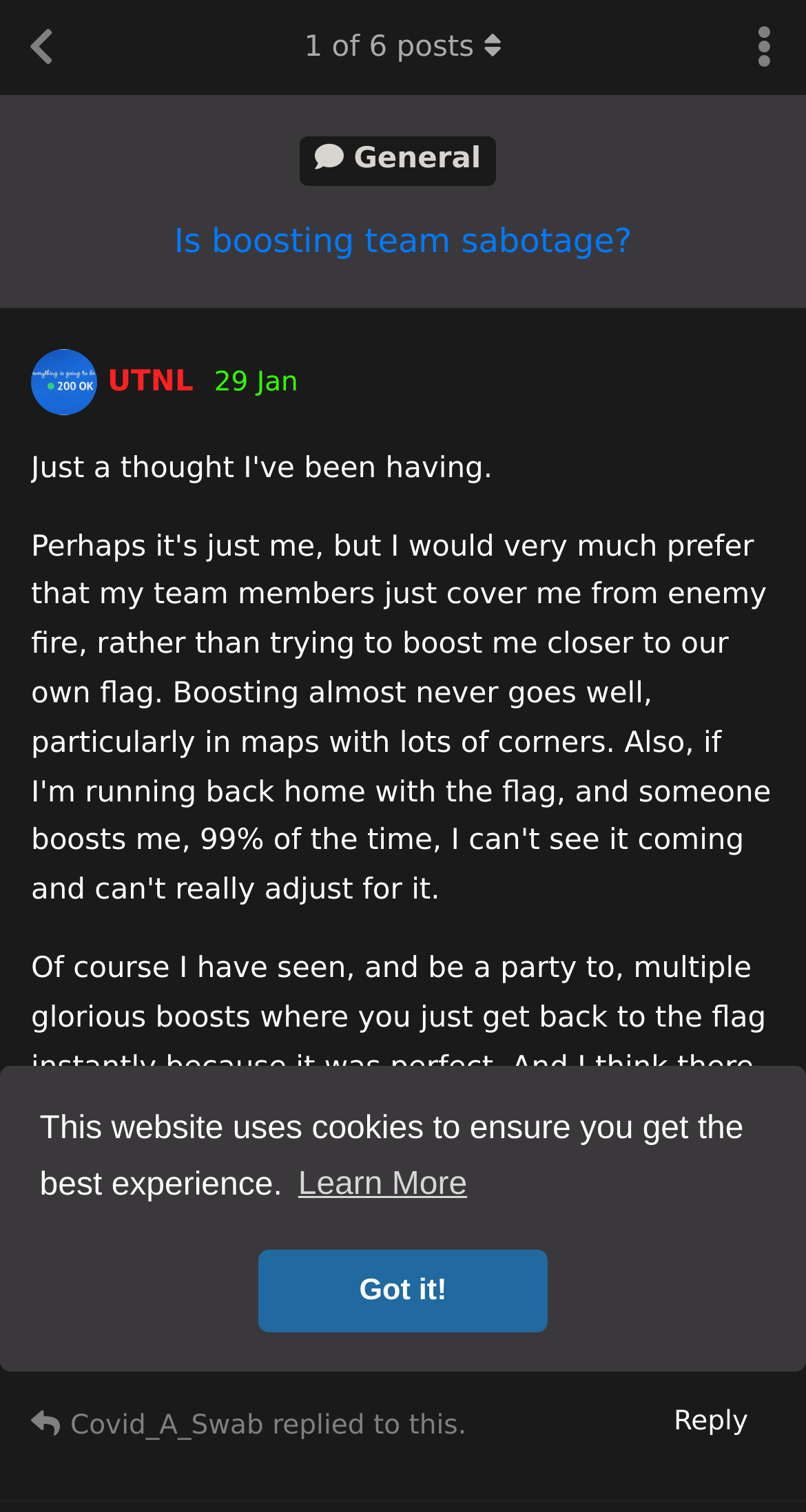Please use the details from the image to answer the following question comprehensively:
How many posts are in the discussion?

I found this information by looking at the button labeled '1 of 6 posts', which suggests that there are a total of 6 posts in the discussion.